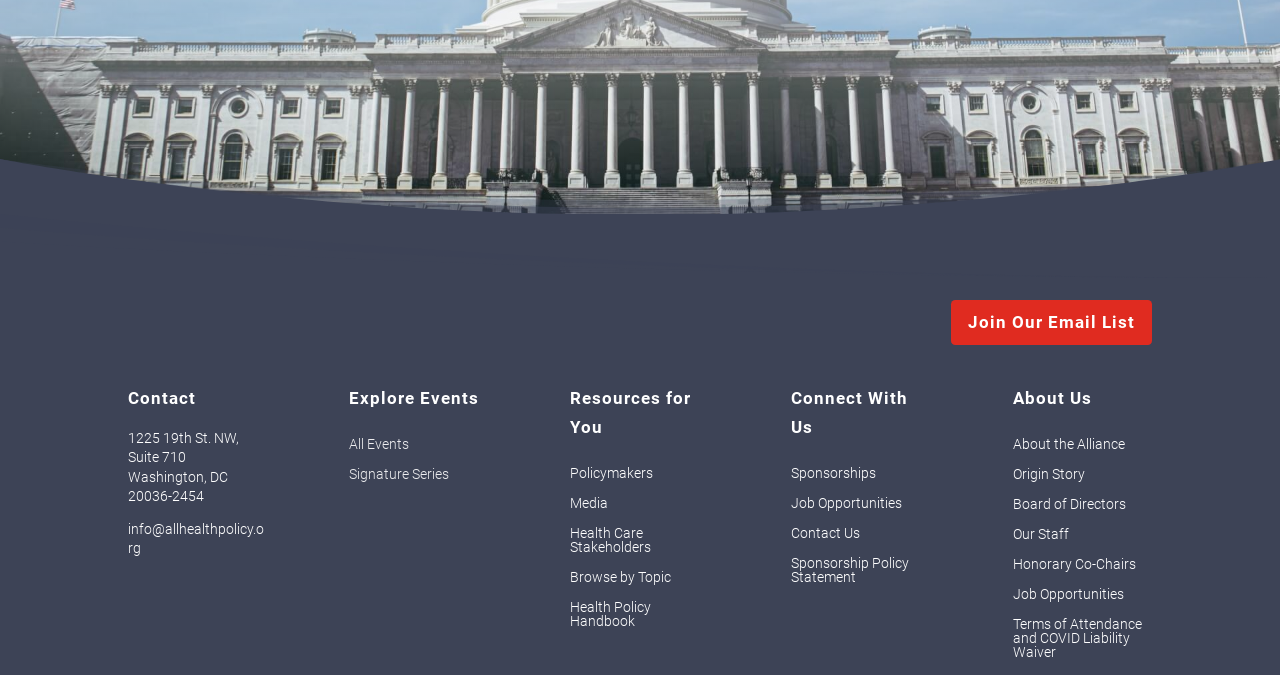Use a single word or phrase to answer the question: 
What is the address of the organization?

1225 19th St. NW, Suite 710